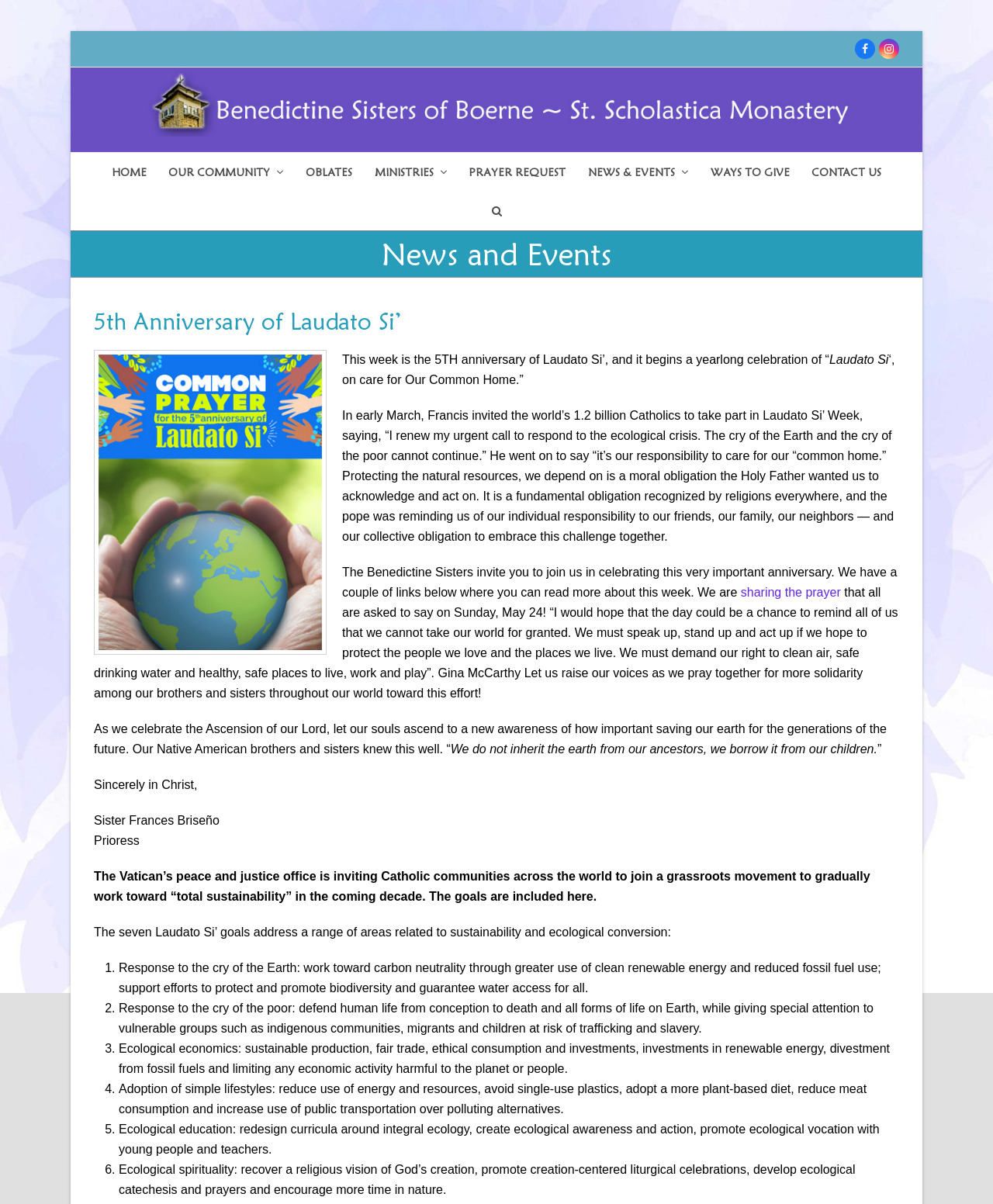Determine the bounding box of the UI component based on this description: "Prayer Request". The bounding box coordinates should be four float values between 0 and 1, i.e., [left, top, right, bottom].

[0.463, 0.127, 0.579, 0.159]